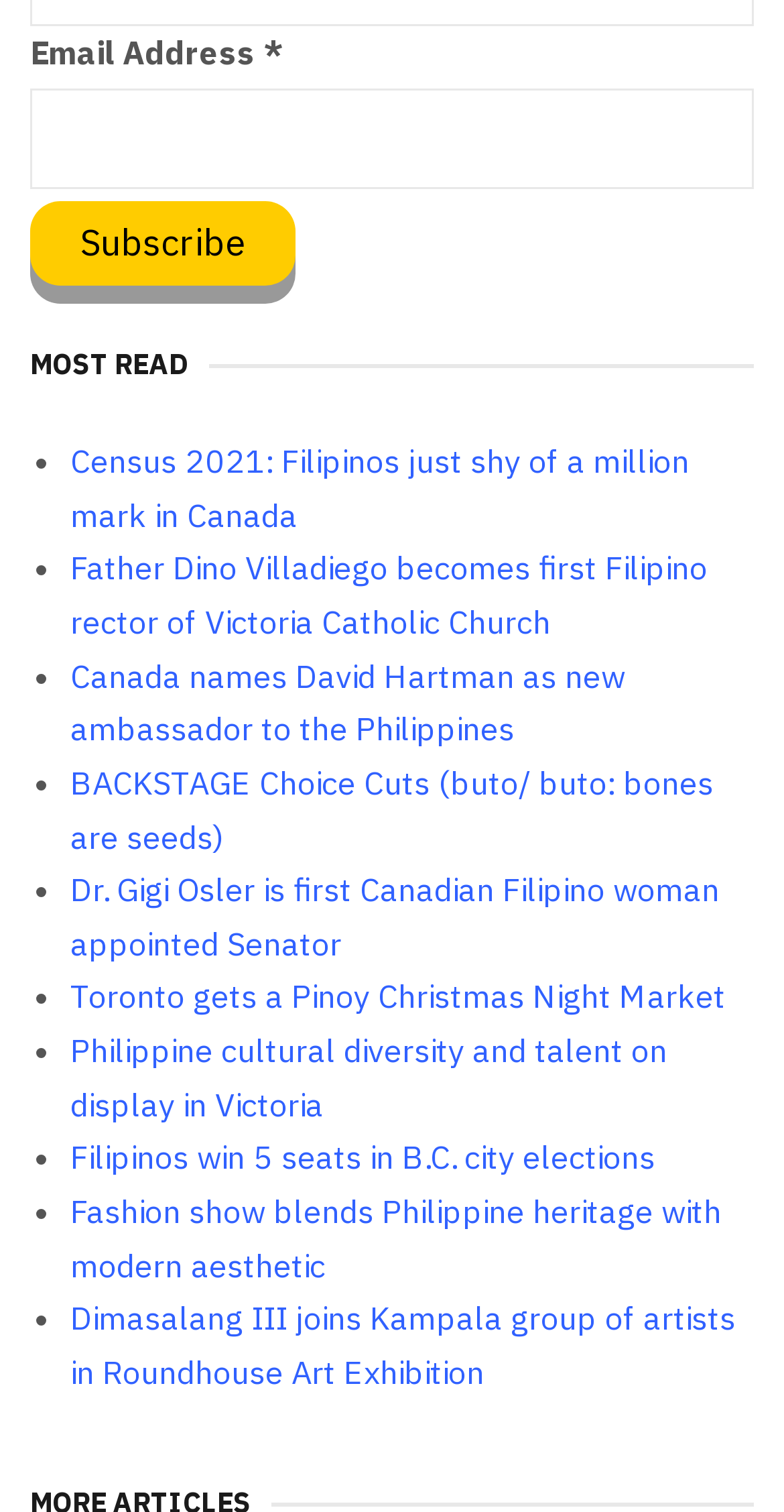Identify the bounding box coordinates of the area that should be clicked in order to complete the given instruction: "Enter email address". The bounding box coordinates should be four float numbers between 0 and 1, i.e., [left, top, right, bottom].

[0.038, 0.059, 0.962, 0.125]